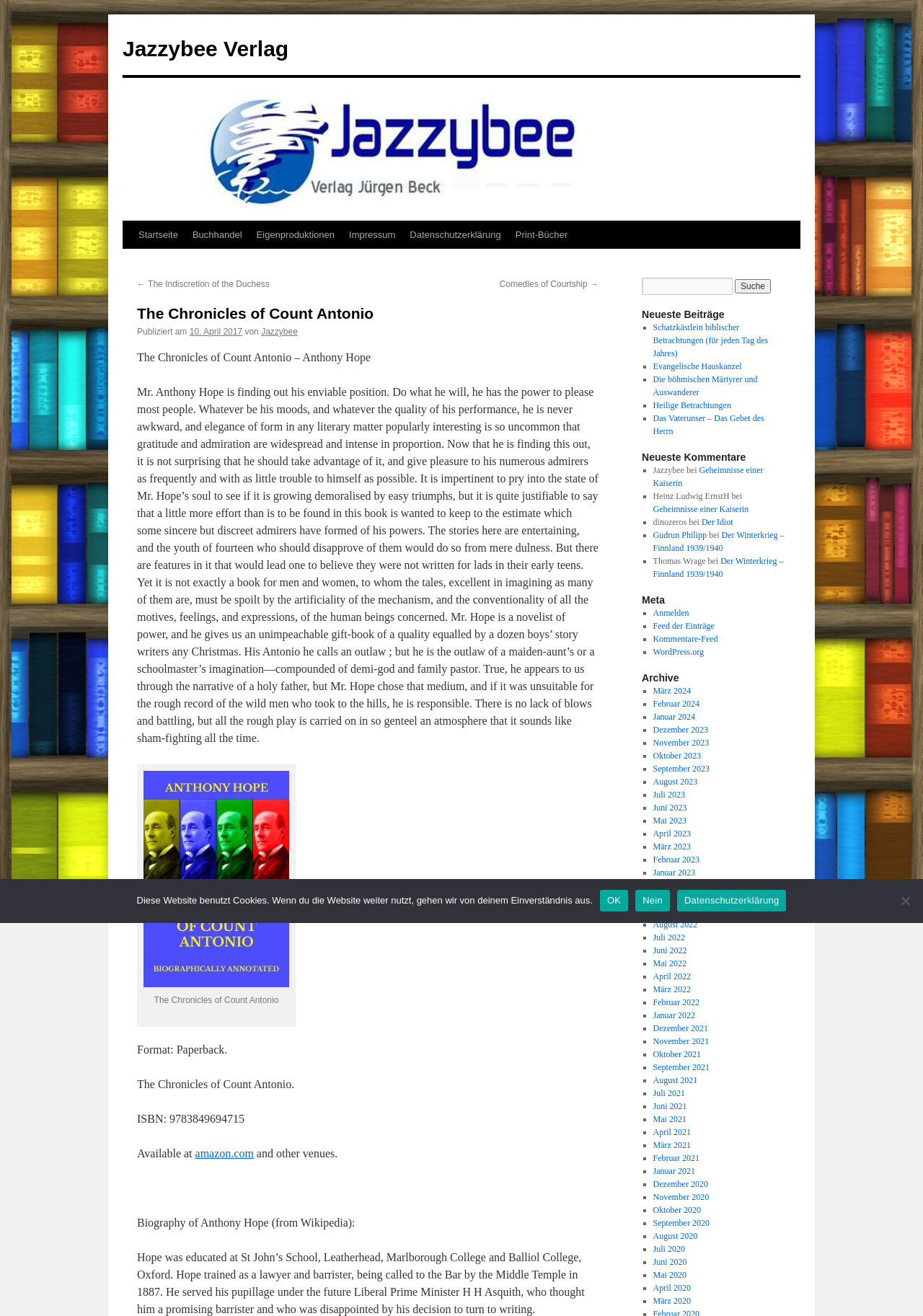Identify the bounding box coordinates necessary to click and complete the given instruction: "View the biography of Anthony Hope".

[0.148, 0.925, 0.385, 0.934]